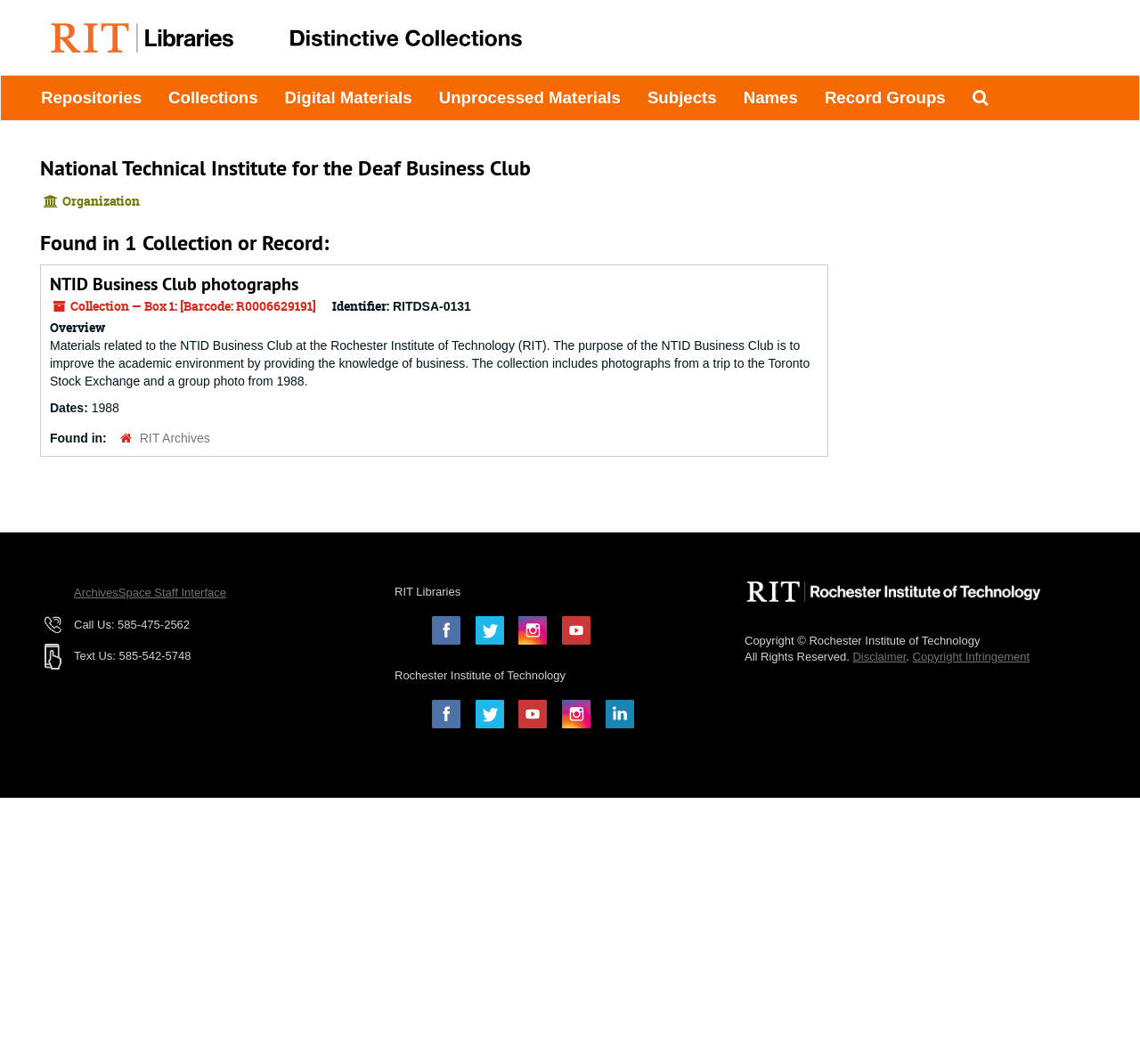Please provide a comprehensive answer to the question based on the screenshot: Where is the collection found?

I found the answer by looking at the link 'RIT Archives' which is located near the text 'Found in:'